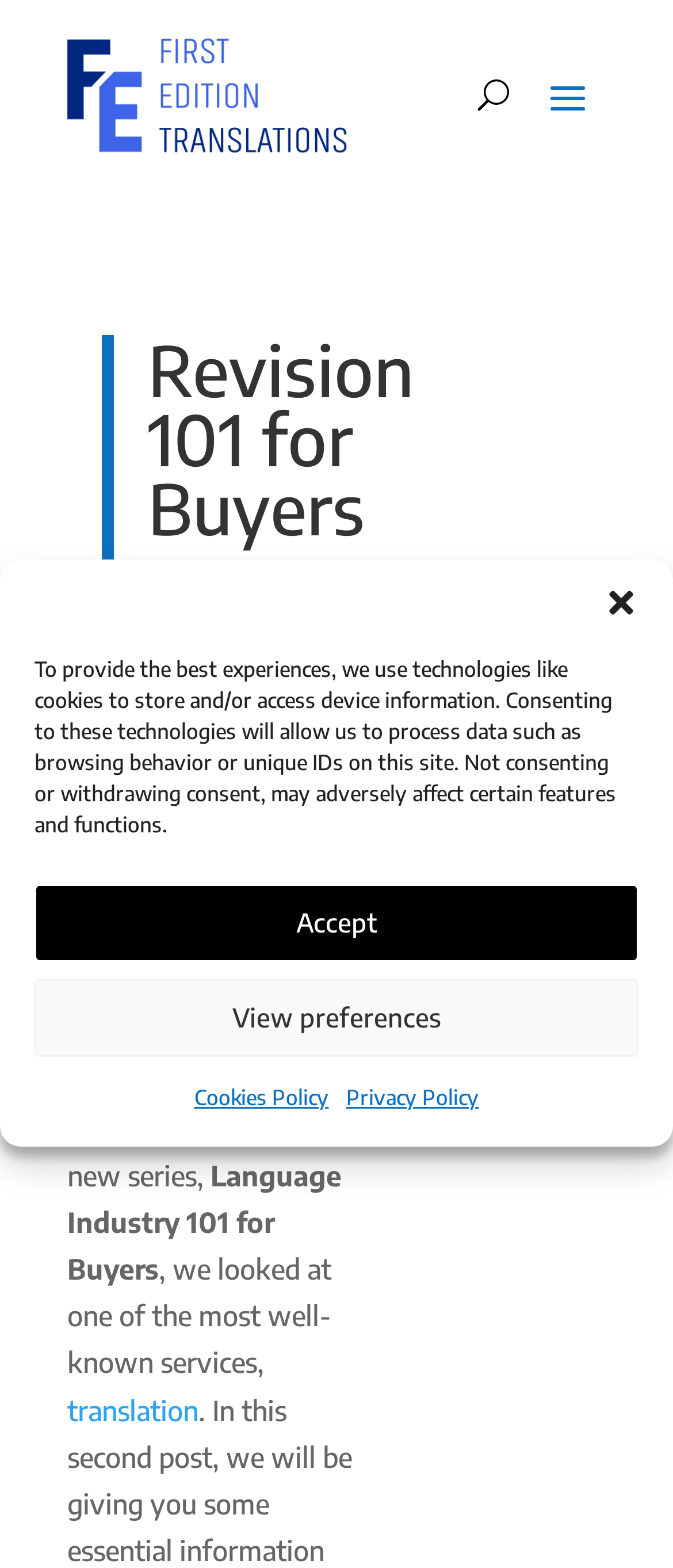Determine the bounding box coordinates of the clickable element to complete this instruction: "Go to the Business page". Provide the coordinates in the format of four float numbers between 0 and 1, [left, top, right, bottom].

[0.447, 0.36, 0.604, 0.382]